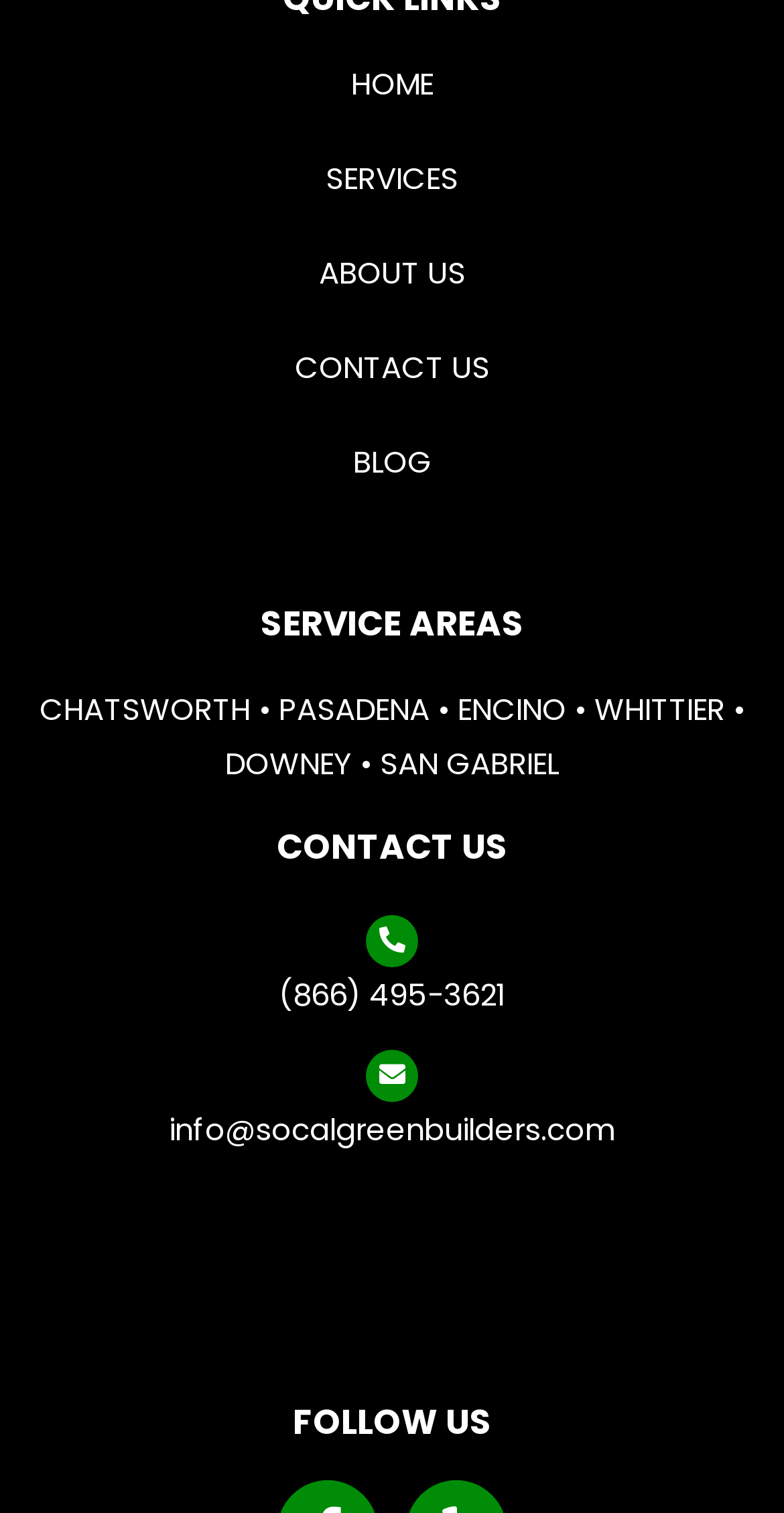Determine the bounding box coordinates for the element that should be clicked to follow this instruction: "contact us". The coordinates should be given as four float numbers between 0 and 1, in the format [left, top, right, bottom].

[0.376, 0.228, 0.624, 0.256]